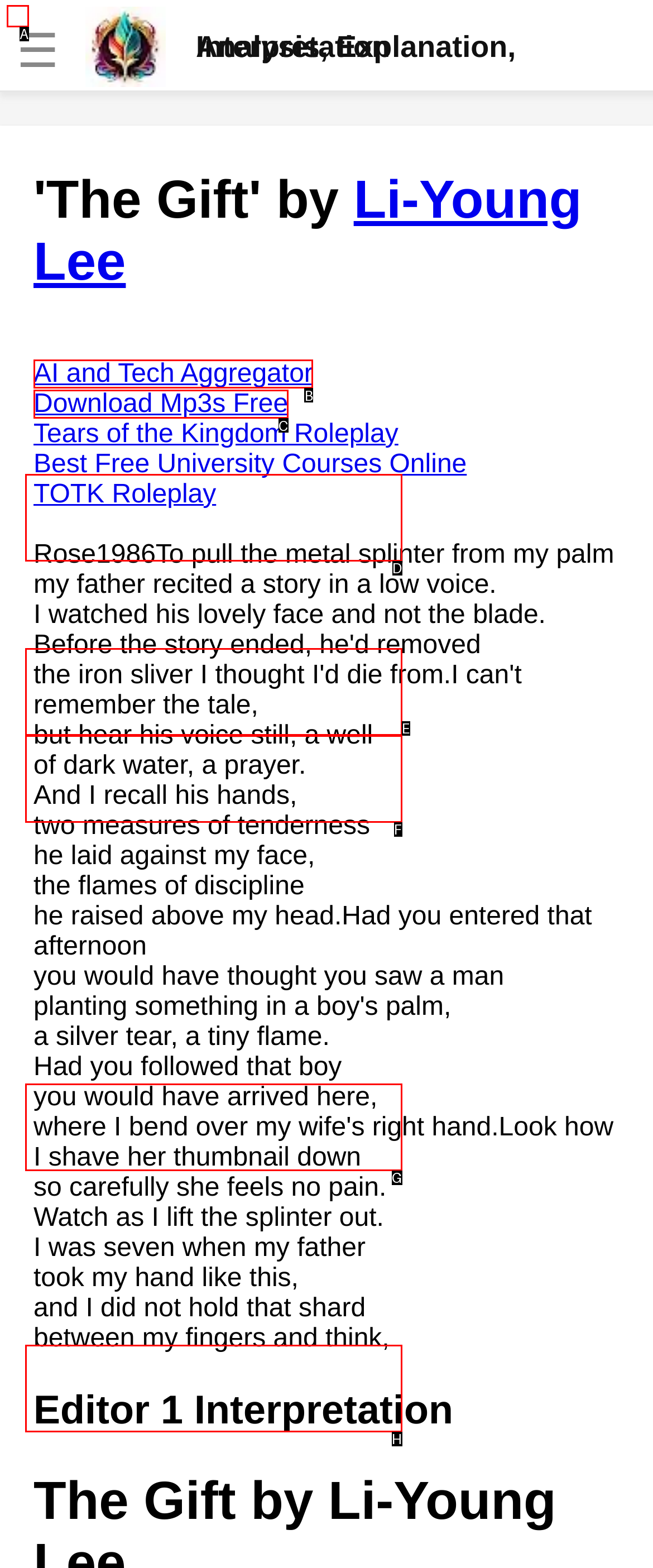Tell me which one HTML element best matches the description: Download Mp3s Free Answer with the option's letter from the given choices directly.

C